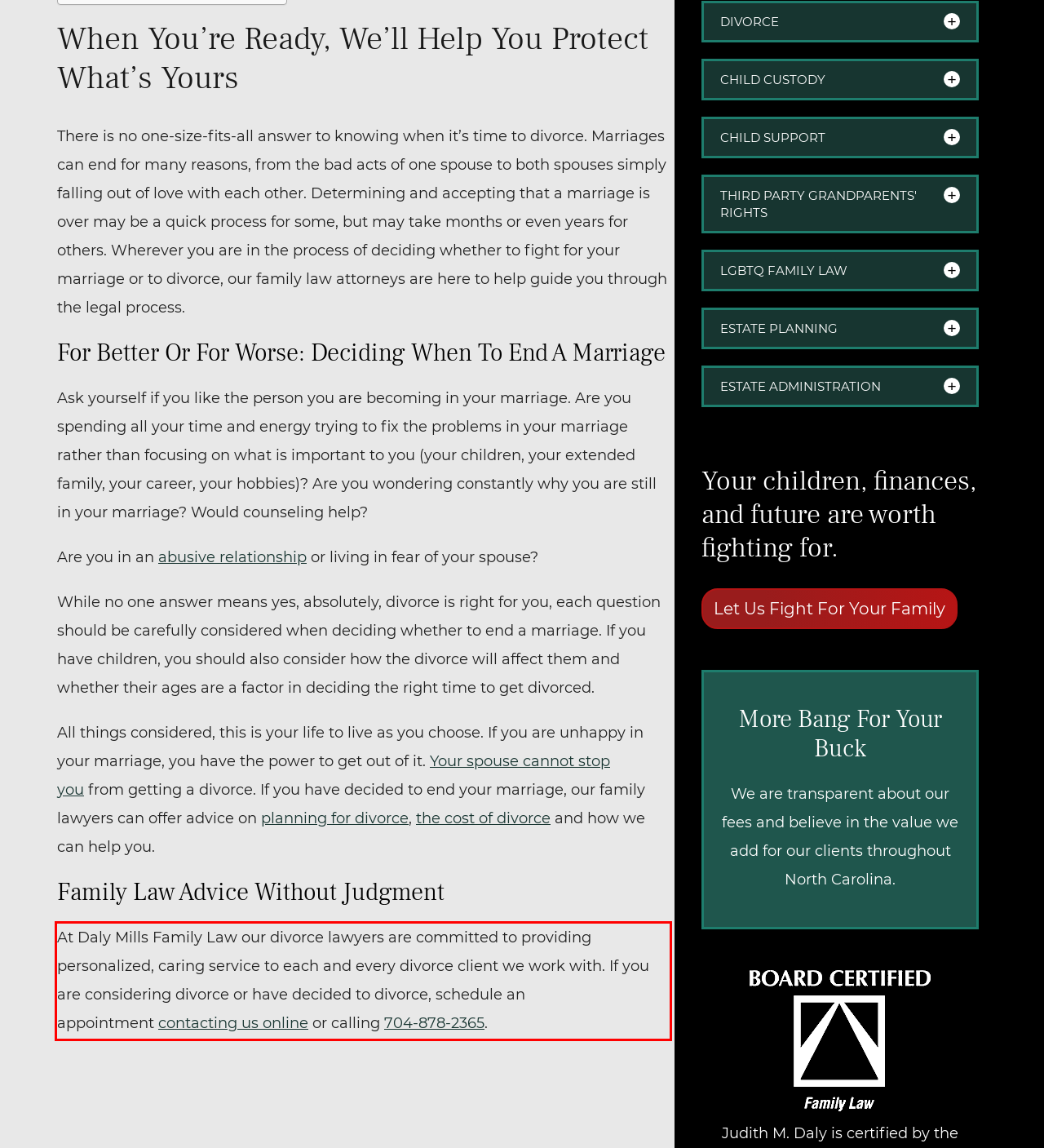Given a screenshot of a webpage, locate the red bounding box and extract the text it encloses.

At Daly Mills Family Law our divorce lawyers are committed to providing personalized, caring service to each and every divorce client we work with. If you are considering divorce or have decided to divorce, schedule an appointment contacting us online or calling 704-878-2365.